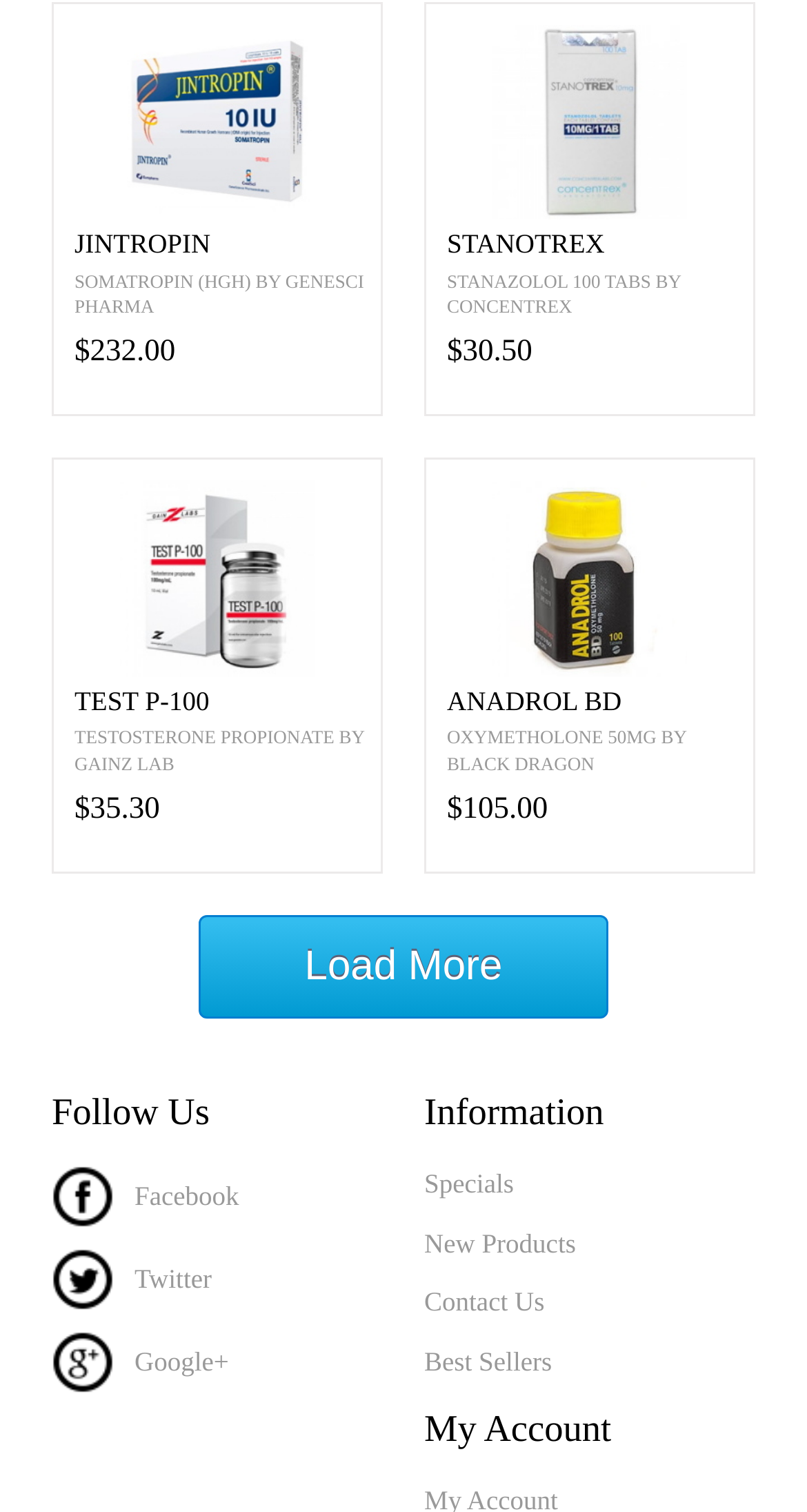Provide the bounding box coordinates, formatted as (top-left x, top-left y, bottom-right x, bottom-right y), with all values being floating point numbers between 0 and 1. Identify the bounding box of the UI element that matches the description: New Products

[0.526, 0.81, 0.936, 0.836]